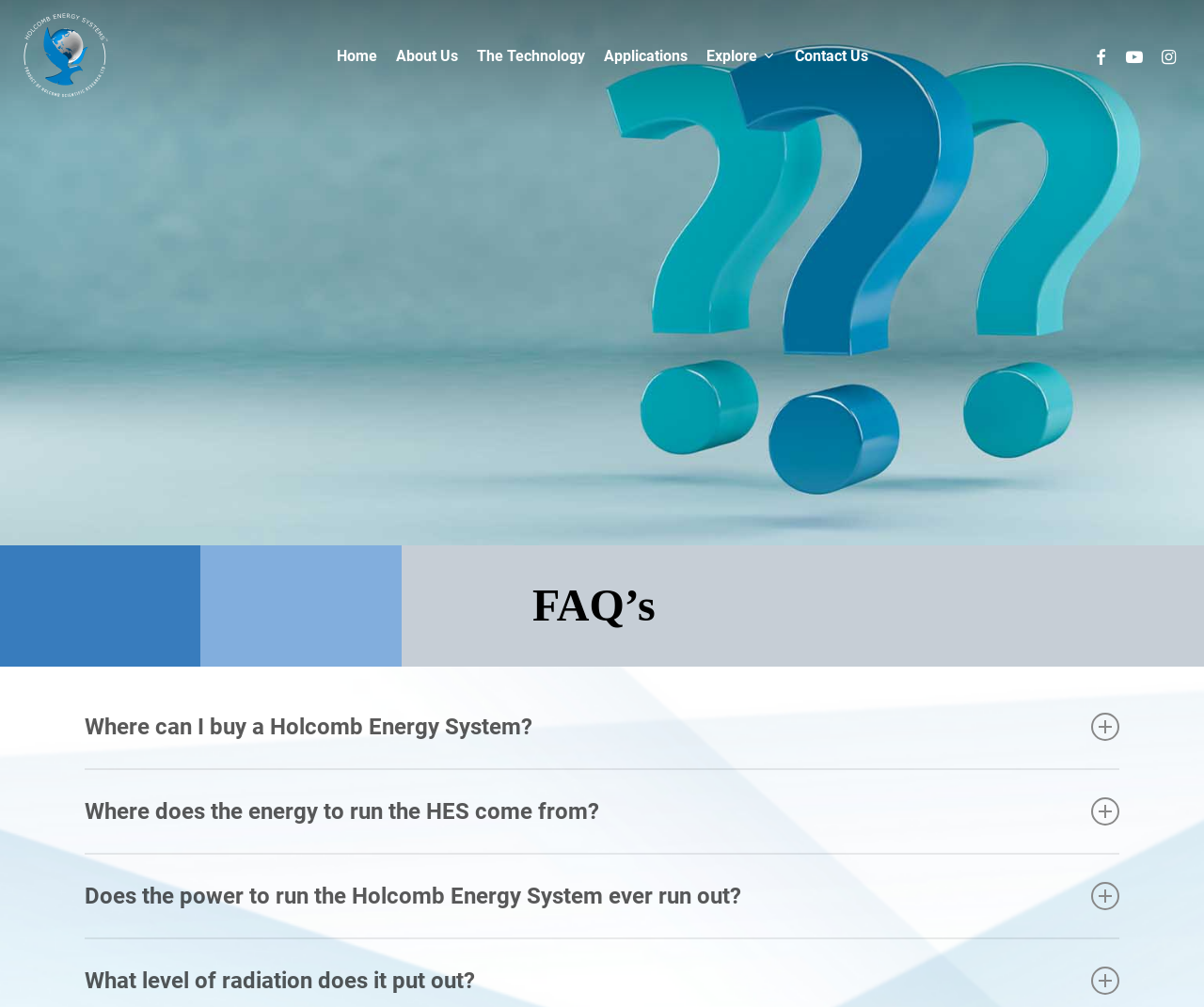What is the name of the company?
Please provide a comprehensive and detailed answer to the question.

The name of the company can be found in the top-left corner of the webpage, where it is written 'Holcomb Energy Systems' in multiple images and a link.